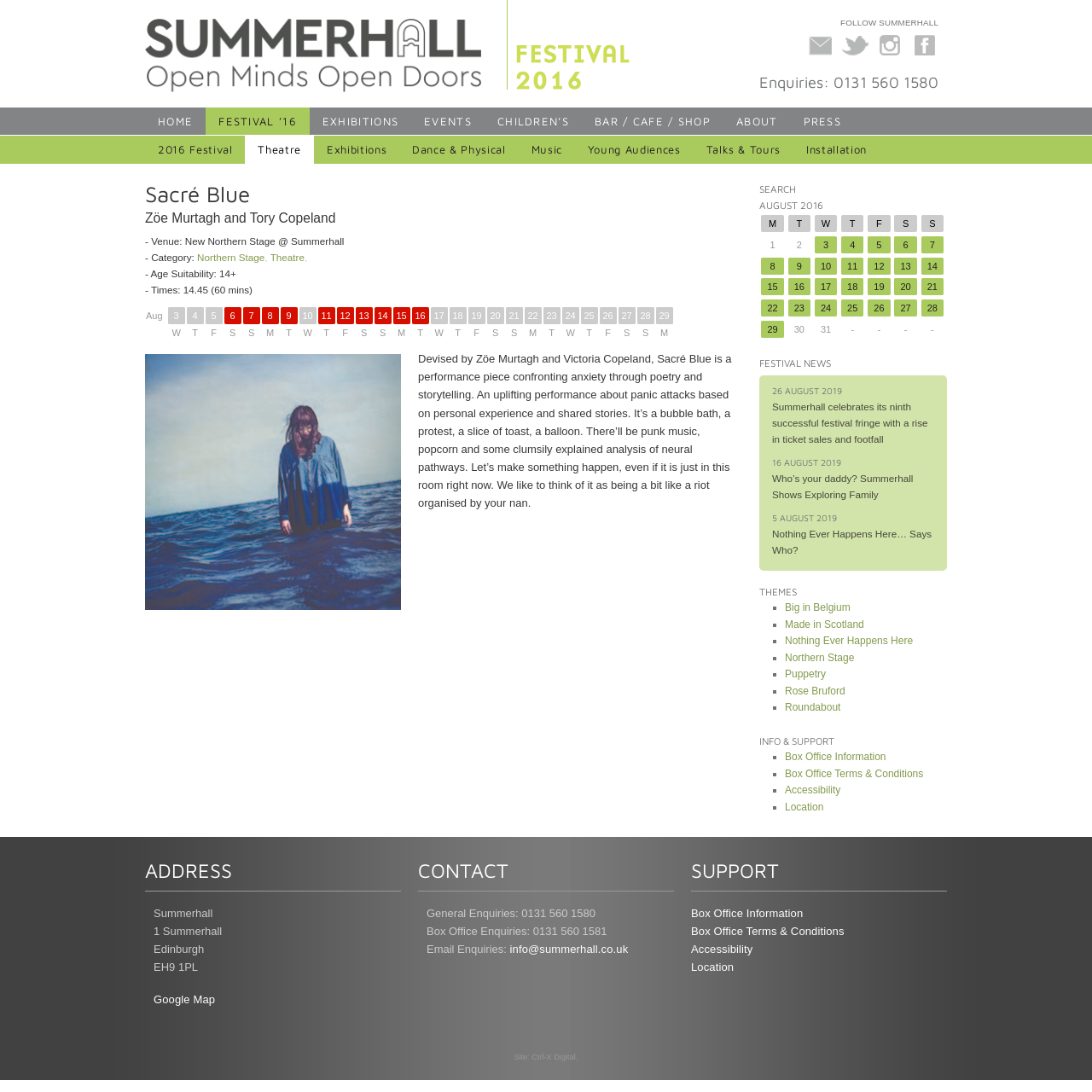What is the age suitability for the event 'Sacré Blue'?
Answer the question with just one word or phrase using the image.

14+